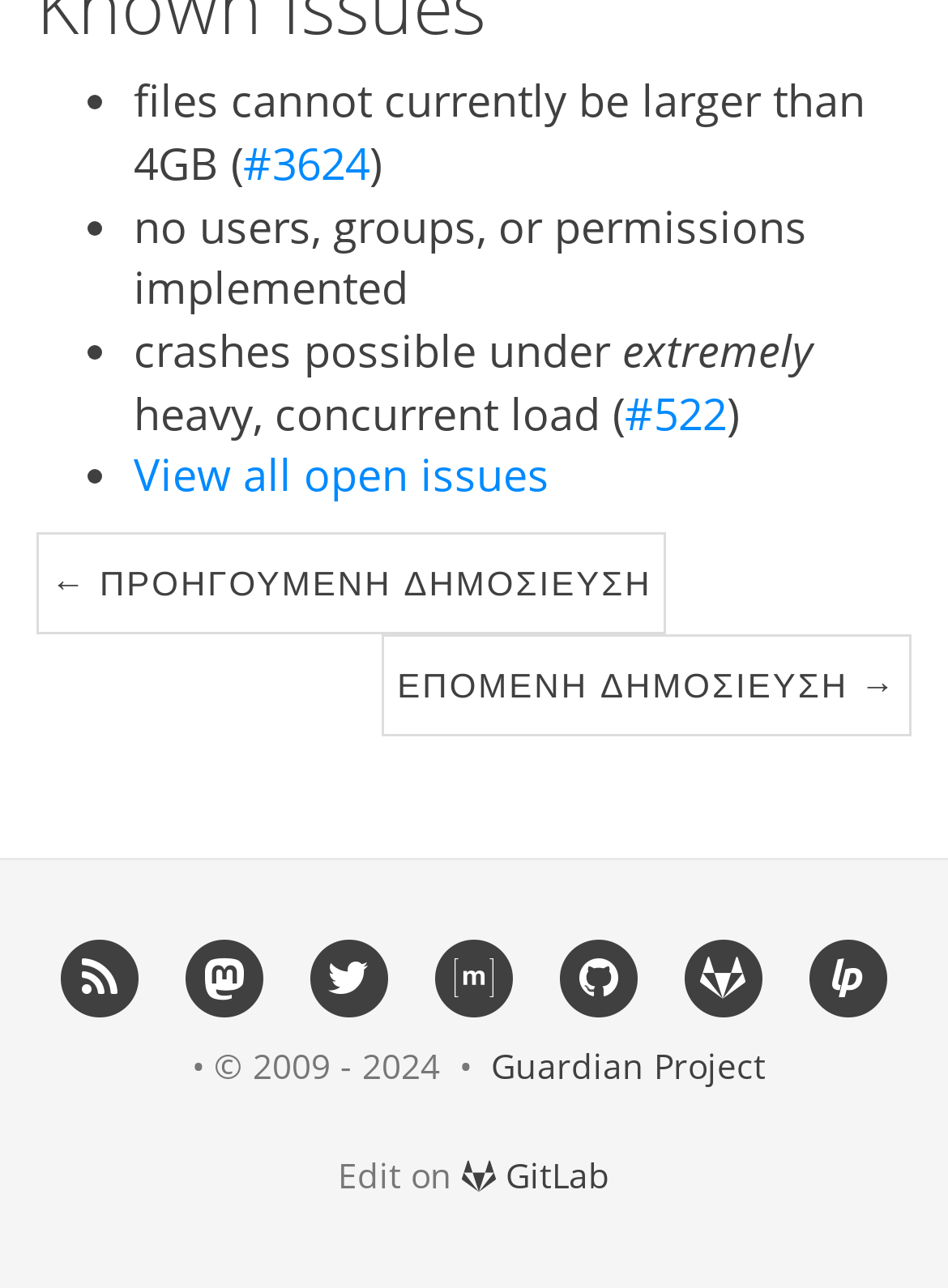Find the bounding box coordinates of the element I should click to carry out the following instruction: "View all open issues".

[0.141, 0.346, 0.579, 0.391]